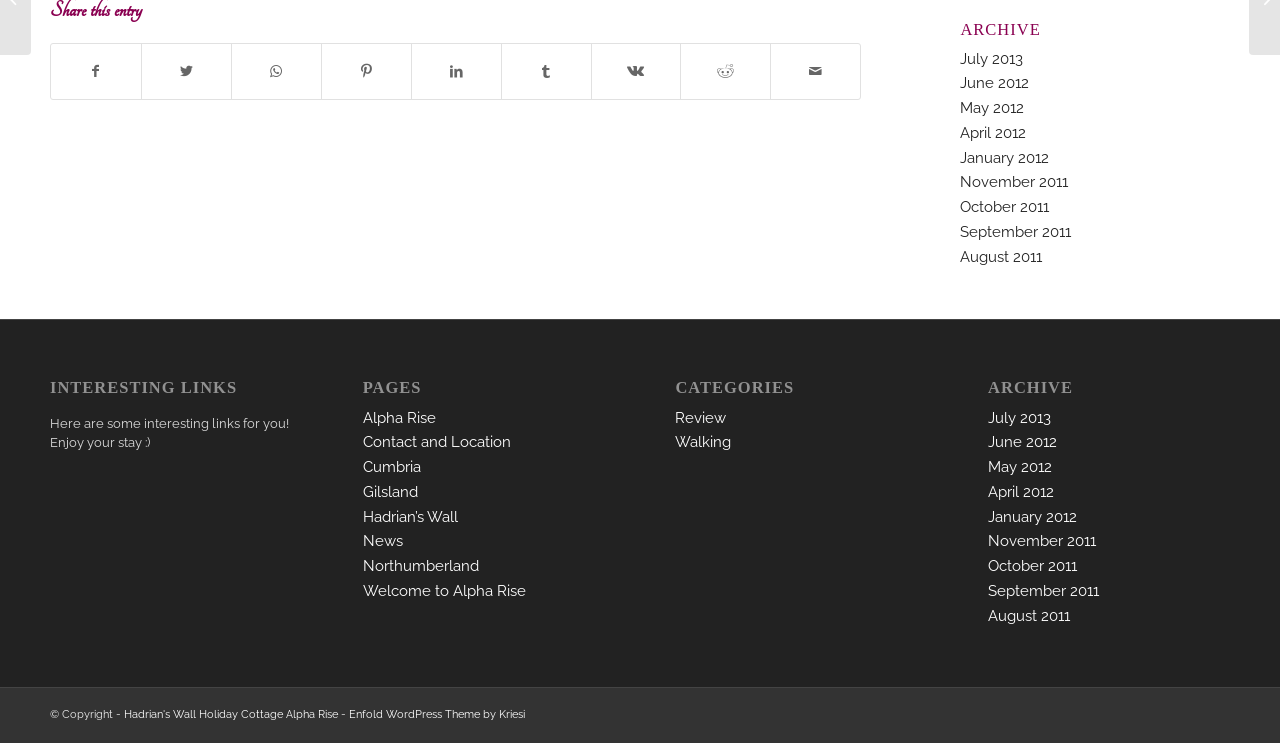Please determine the bounding box coordinates for the element with the description: "Welcome to Alpha Rise".

[0.283, 0.783, 0.411, 0.807]